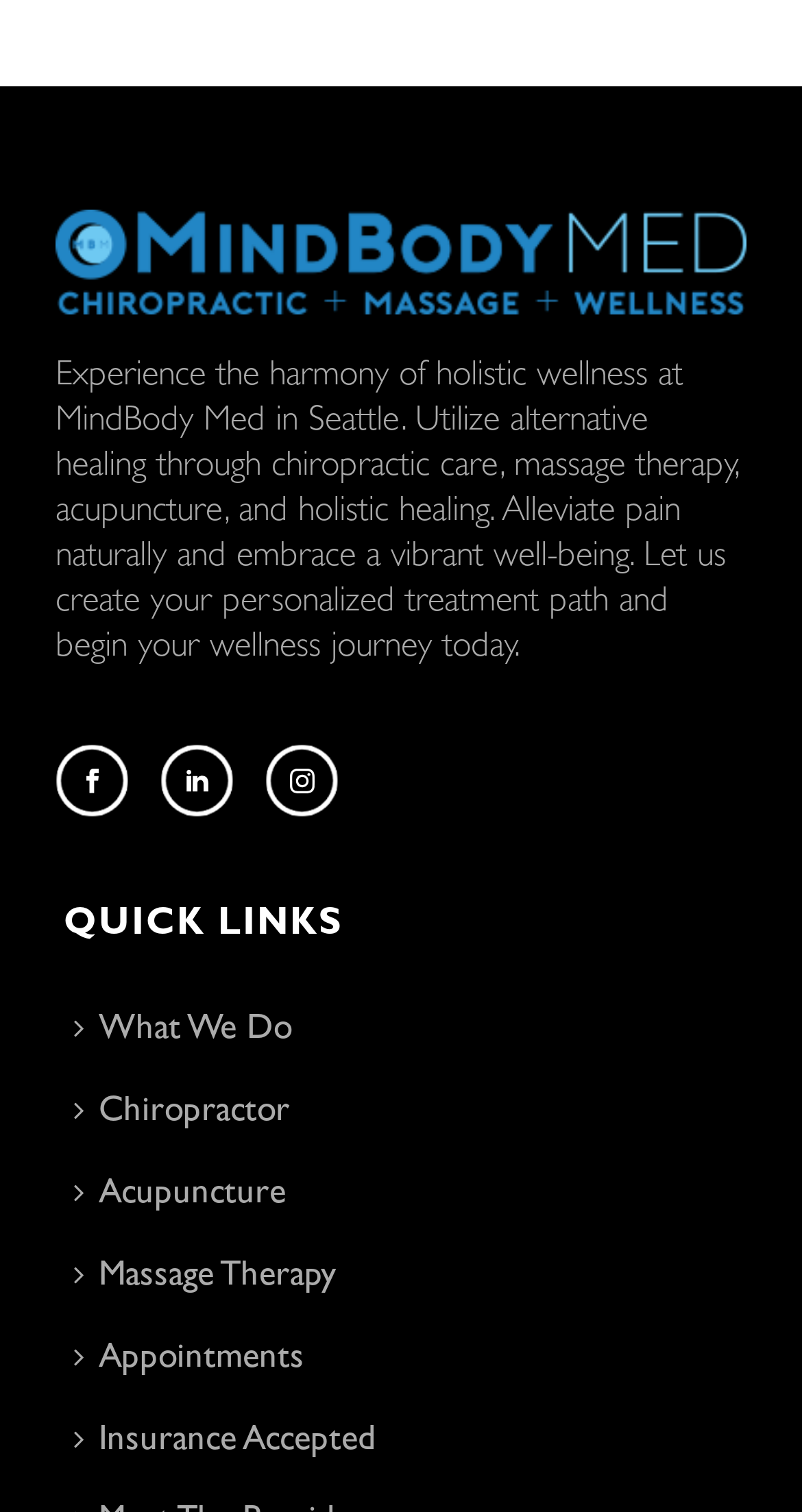Please indicate the bounding box coordinates of the element's region to be clicked to achieve the instruction: "Learn about chiropractic care". Provide the coordinates as four float numbers between 0 and 1, i.e., [left, top, right, bottom].

[0.338, 0.298, 0.623, 0.321]